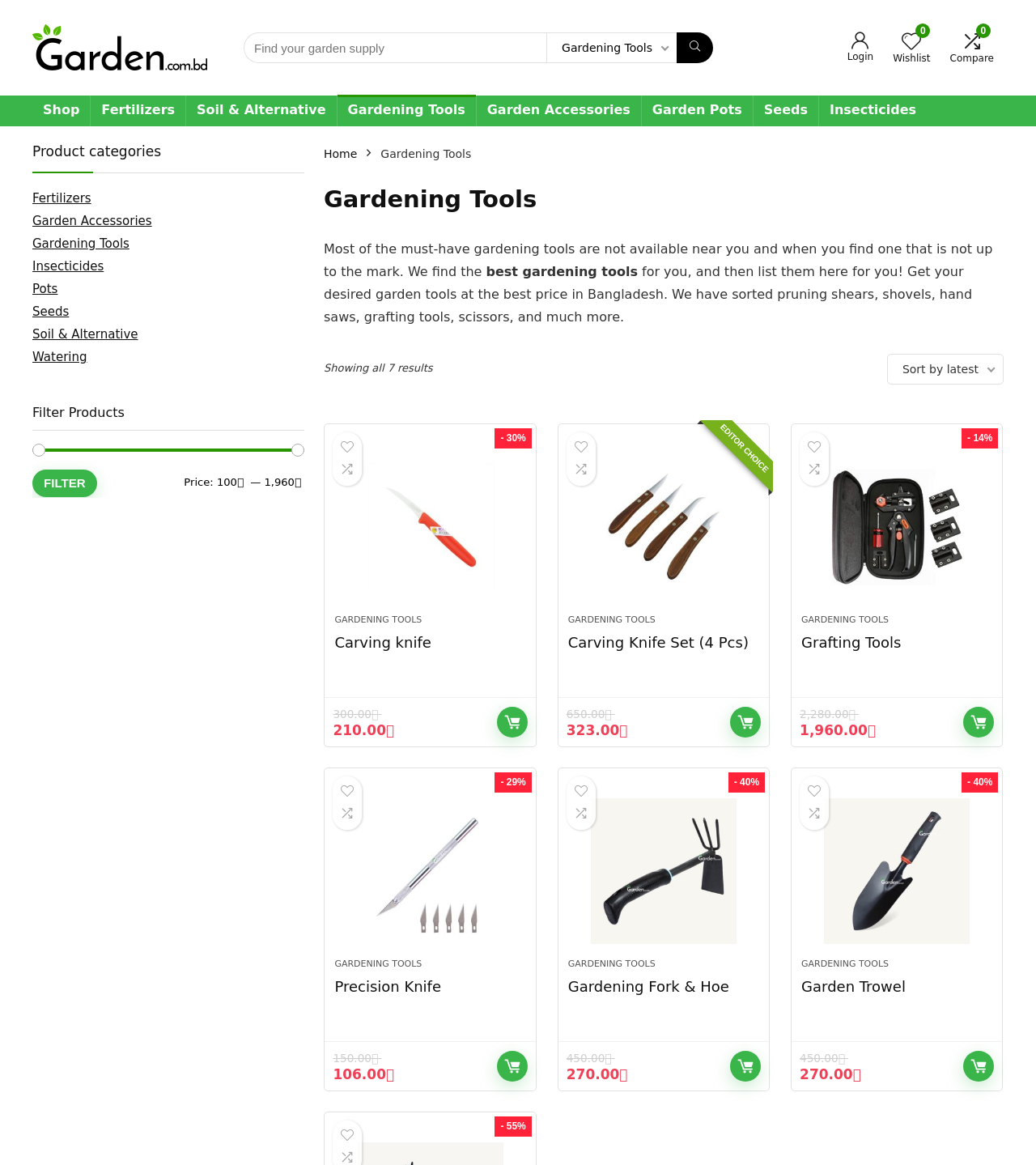Determine the bounding box coordinates of the target area to click to execute the following instruction: "Search for gardening tools."

[0.235, 0.028, 0.527, 0.054]